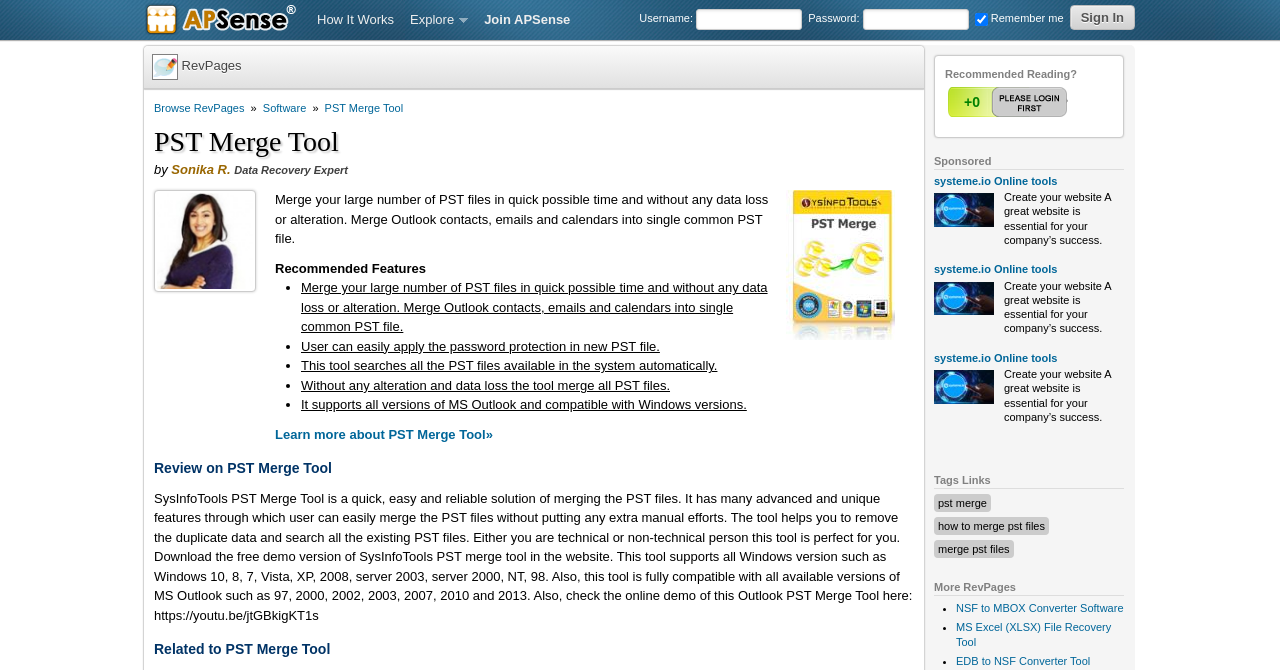Explain the features and main sections of the webpage comprehensively.

This webpage is a review of the PST Merge Tool, a software that allows users to merge multiple PST files into a single file. At the top of the page, there is a navigation menu with links to "How It Works", "Explore", and "Join APSense". Below this menu, there is a login section with fields for username and password, as well as a "Remember me" checkbox and a "Sign In" button.

To the left of the login section, there is a sidebar with a heading "RevPages" and links to "Browse RevPages" and "Software". Below this, there is a section dedicated to the PST Merge Tool, with a heading and a brief description of the tool. There is also an image and a link to the tool's website.

The main content of the page is a review of the PST Merge Tool, which describes its features and benefits. The review is divided into sections, including "Recommended Features" and "Review on PST Merge Tool". The review highlights the tool's ability to merge PST files quickly and easily, without data loss or alteration. It also mentions the tool's compatibility with different versions of MS Outlook and Windows.

To the right of the review, there is a section with links to related articles and a "Sponsored" section with advertisements for online tools. At the bottom of the page, there is a section with tags and links to other related pages.

There are several images on the page, including icons and logos, as well as a screenshot of the PST Merge Tool in action. The page also has several buttons and links, including a "Learn more about PST Merge Tool" link and a "Download" button. Overall, the page is well-organized and easy to navigate, with clear headings and concise text.